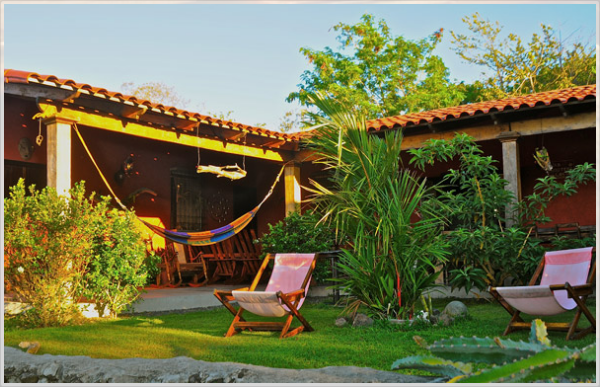Thoroughly describe the content and context of the image.

The image showcases the inviting atmosphere of the Hotel Aroma de Campo, located in Liberia, Guanacaste. In the foreground, a vibrant hammock hangs invitingly between wooden posts, providing a perfect spot for relaxation. Flanking the hammock are two wooden lounge chairs, adding to the cozy aesthetic of the garden space. Lush greenery surrounds the area, with tall palms and bushy plants enhancing the natural beauty. The warm hues of the rustic architecture, featuring a traditional tiled roof and earthy walls, complement the serene setting, making it ideal for unwinding amidst nature. This tranquil retreat emphasizes a harmonious blend of comfort and outdoor exploration, ideal for guests seeking relaxation and a connection to the beautiful surroundings.